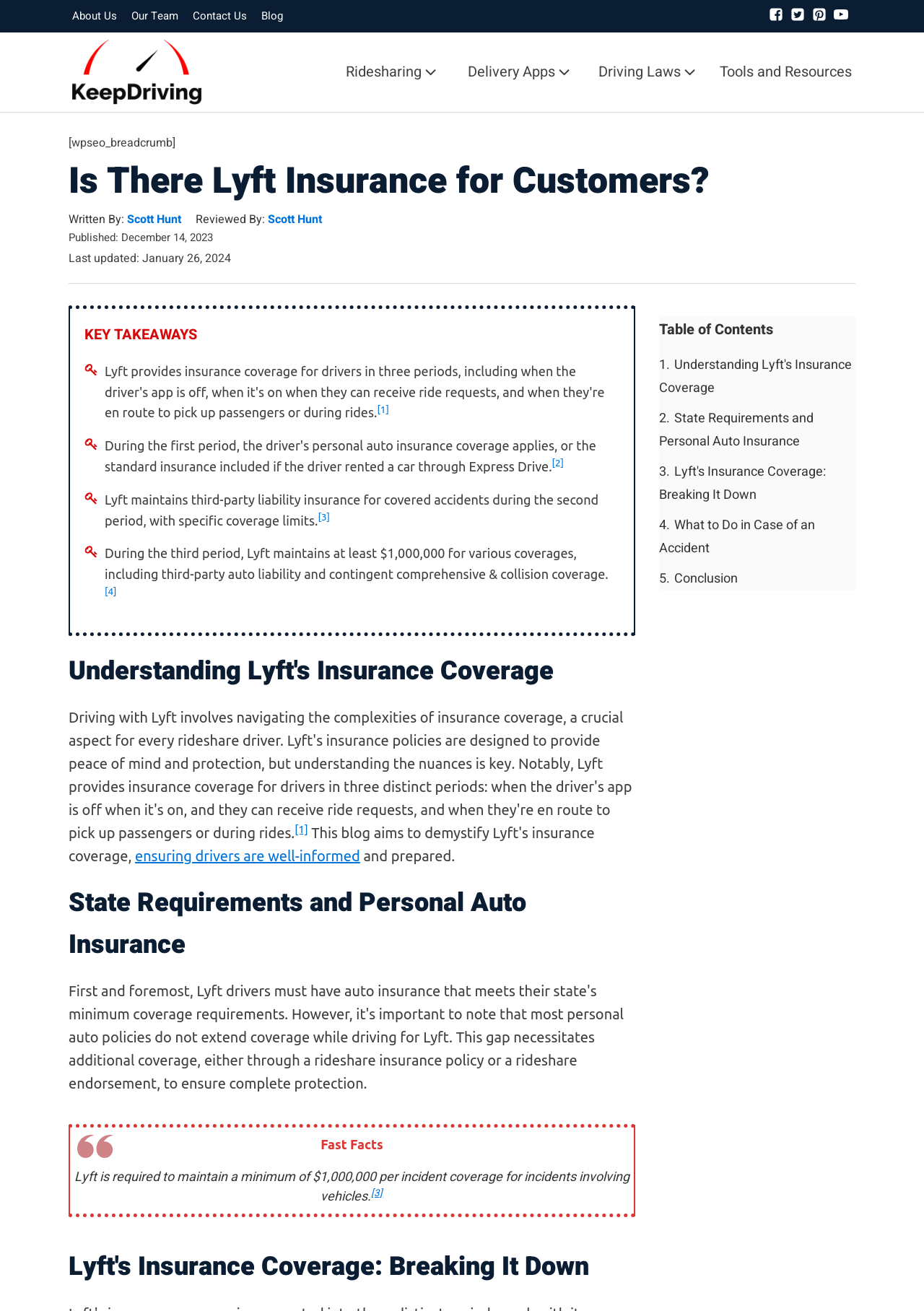Identify and provide the text content of the webpage's primary headline.

Is There Lyft Insurance for Customers?